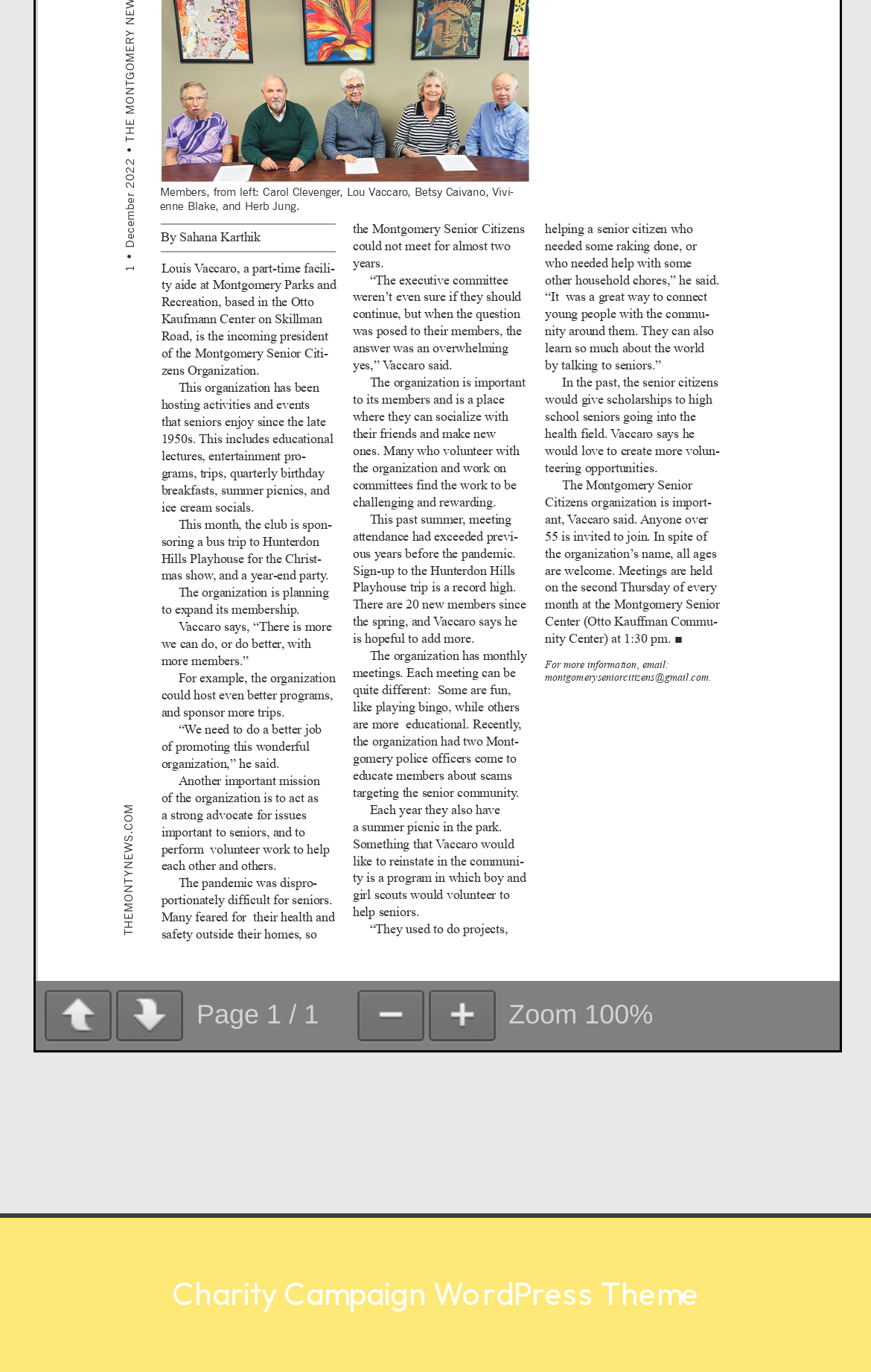What is the zoom level of the page?
Refer to the image and provide a one-word or short phrase answer.

100%